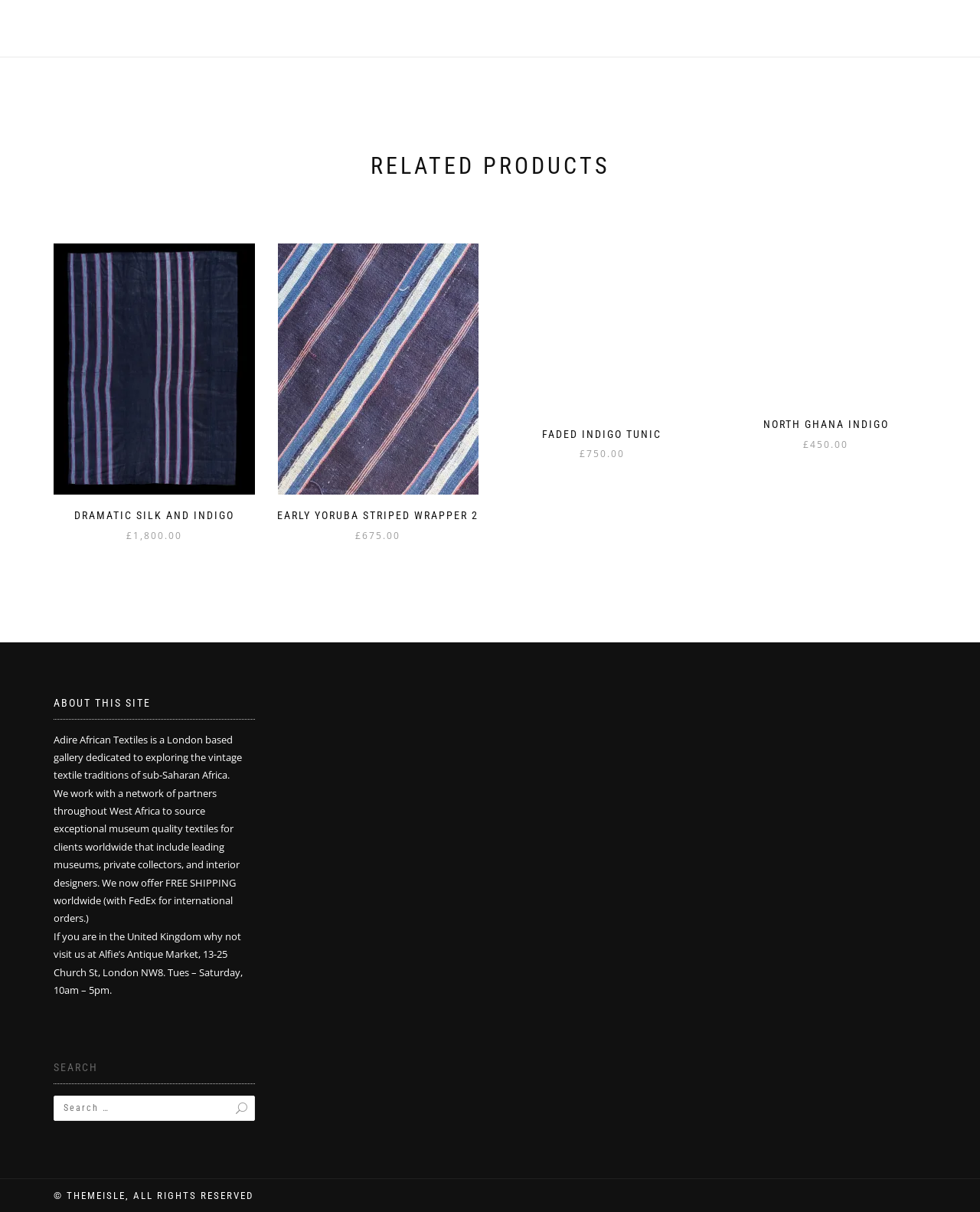Provide the bounding box coordinates of the section that needs to be clicked to accomplish the following instruction: "View 'North Ghana Indigo' product."

[0.78, 0.182, 0.906, 0.203]